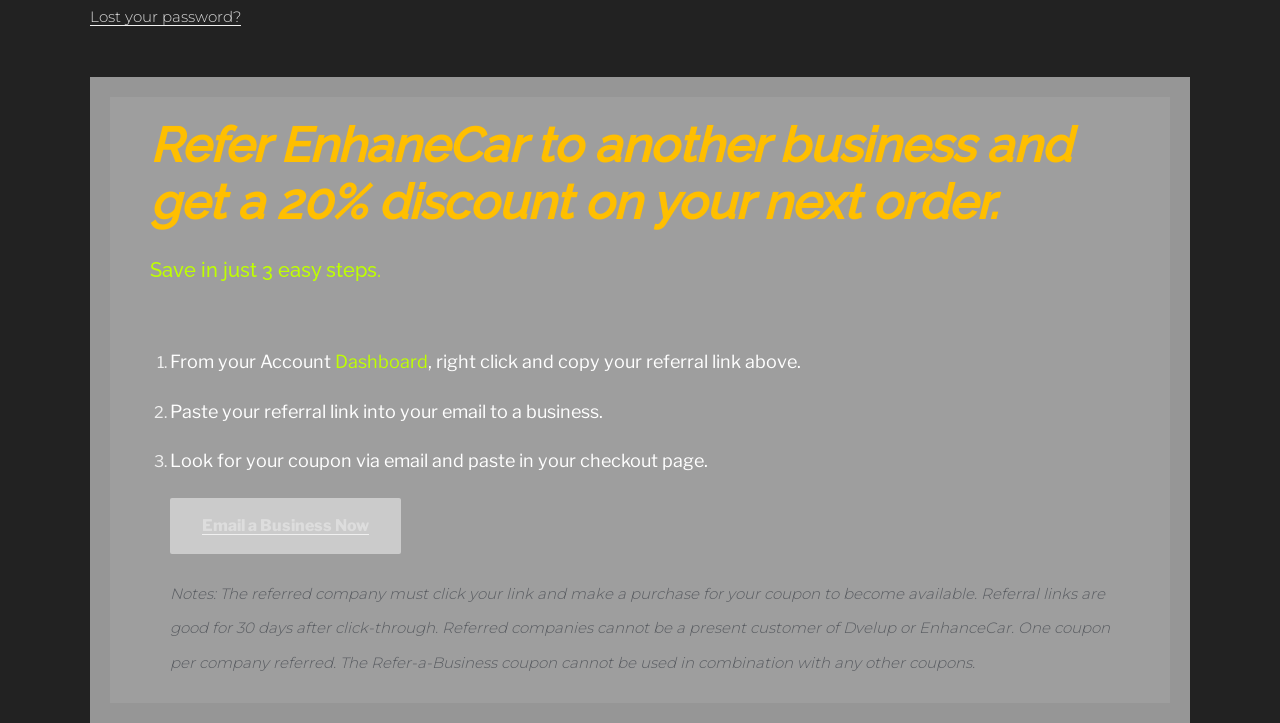Please determine the bounding box coordinates, formatted as (top-left x, top-left y, bottom-right x, bottom-right y), with all values as floating point numbers between 0 and 1. Identify the bounding box of the region described as: Email a Business Now

[0.158, 0.714, 0.288, 0.74]